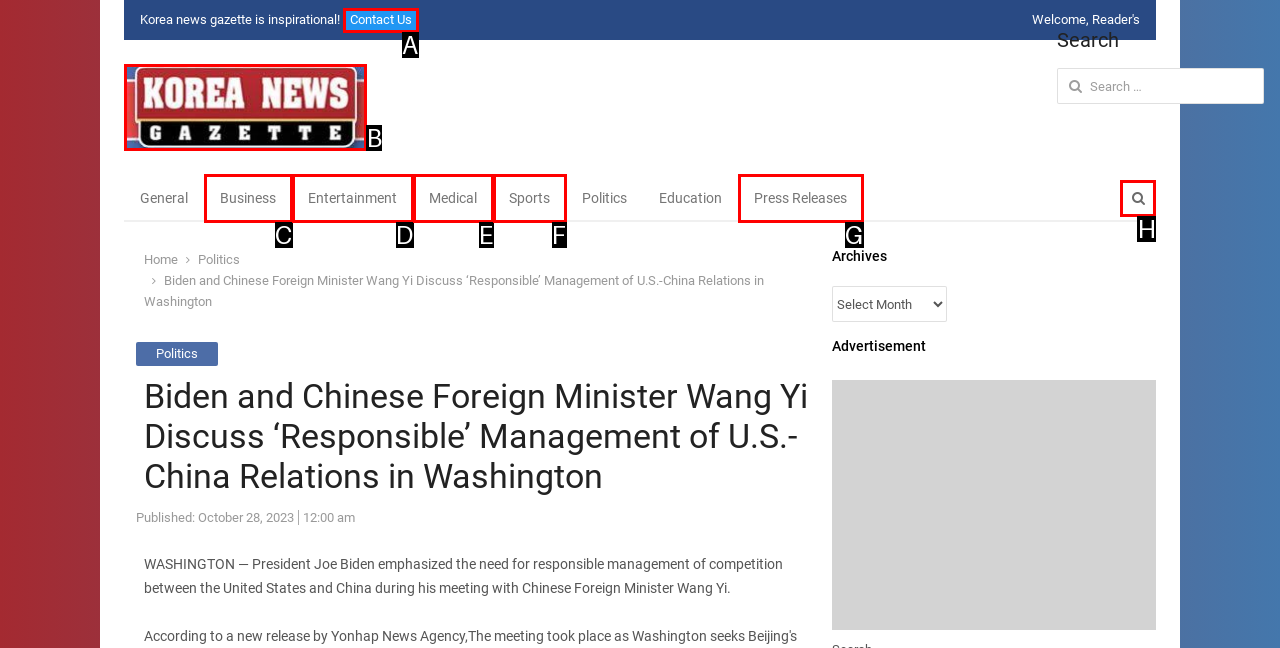Determine which element should be clicked for this task: Open search panel
Answer with the letter of the selected option.

H